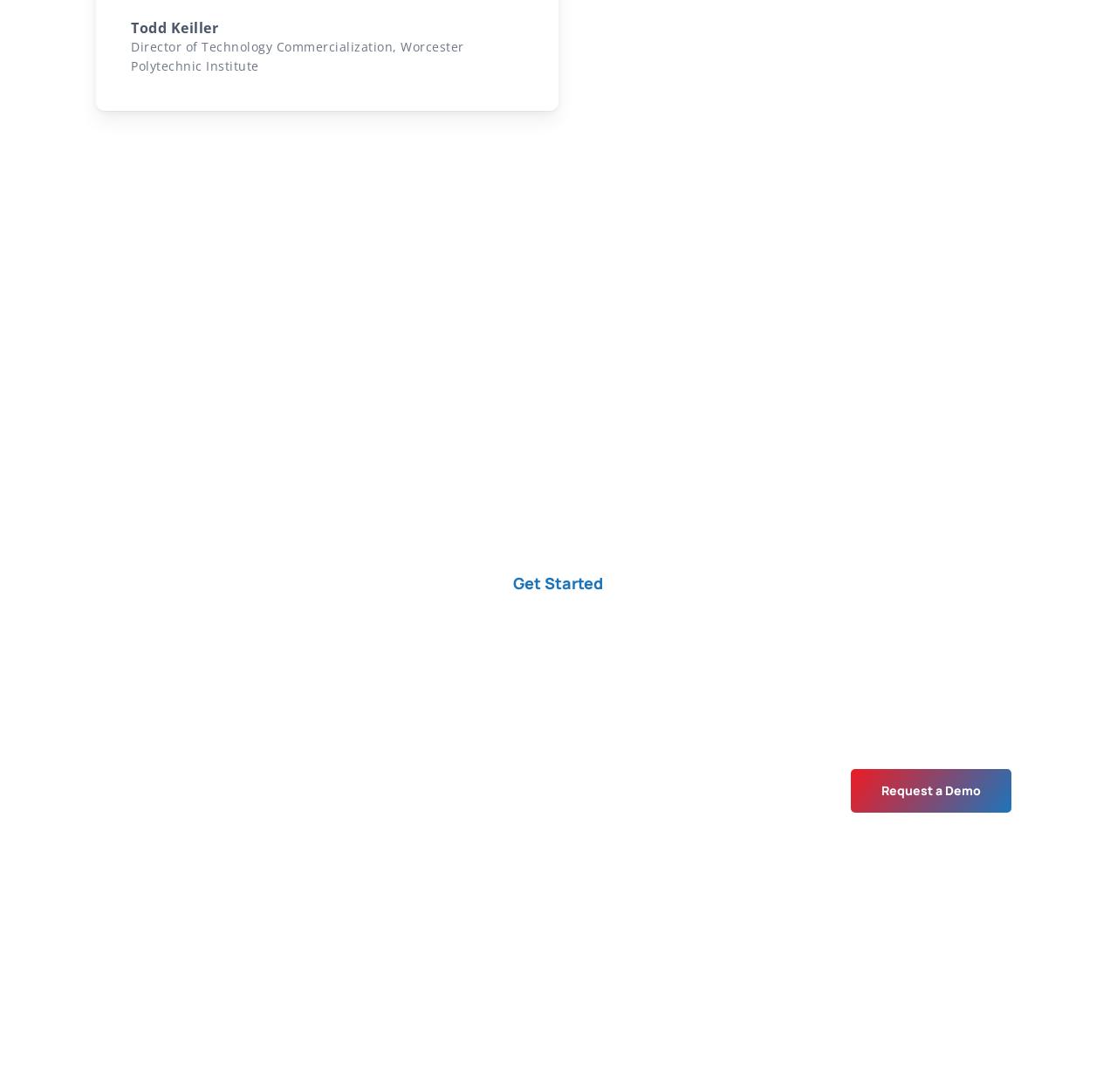Using the webpage screenshot, locate the HTML element that fits the following description and provide its bounding box: "Who We Serve".

[0.289, 0.704, 0.389, 0.723]